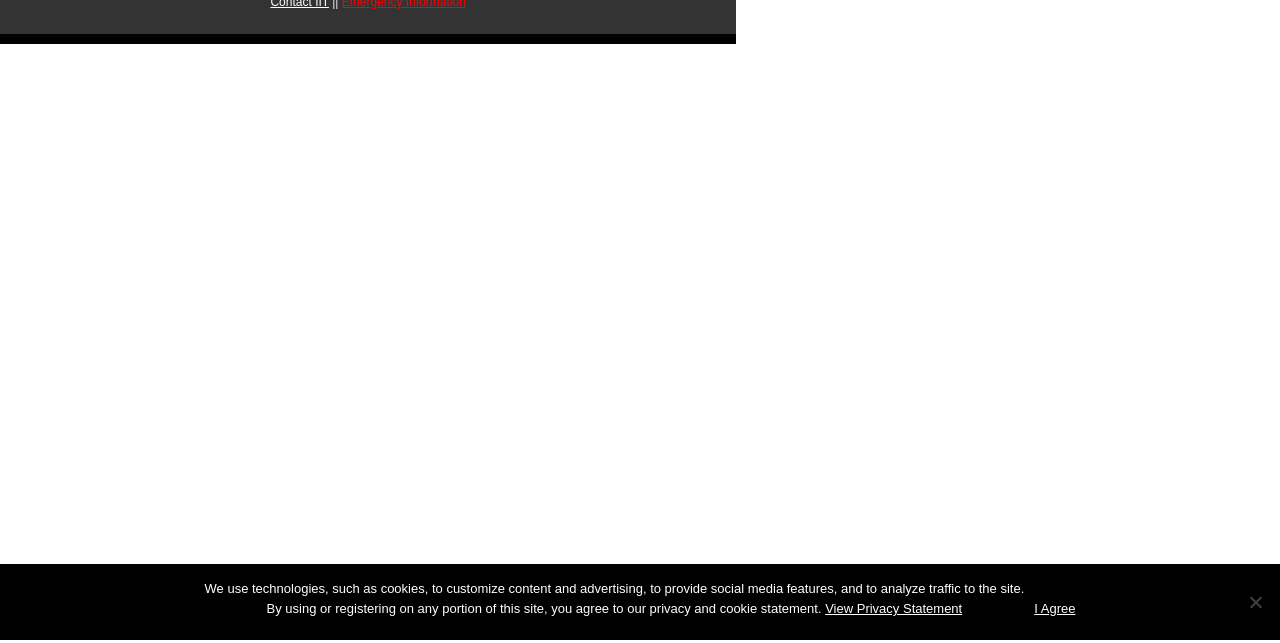Locate the UI element described by View Privacy Statement and provide its bounding box coordinates. Use the format (top-left x, top-left y, bottom-right x, bottom-right y) with all values as floating point numbers between 0 and 1.

[0.645, 0.935, 0.752, 0.958]